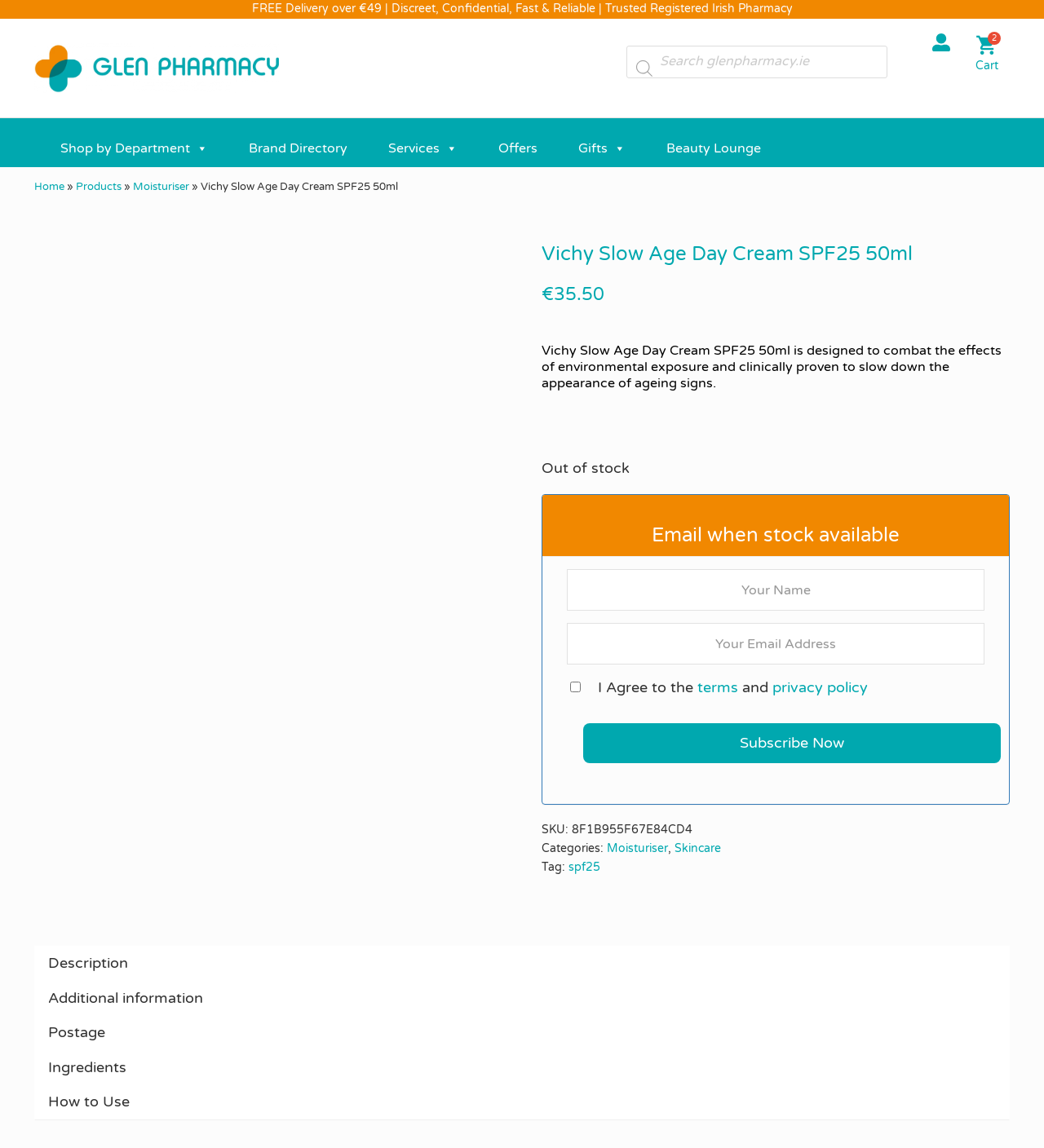Please locate the bounding box coordinates for the element that should be clicked to achieve the following instruction: "navigate to Coaching Options". Ensure the coordinates are given as four float numbers between 0 and 1, i.e., [left, top, right, bottom].

None